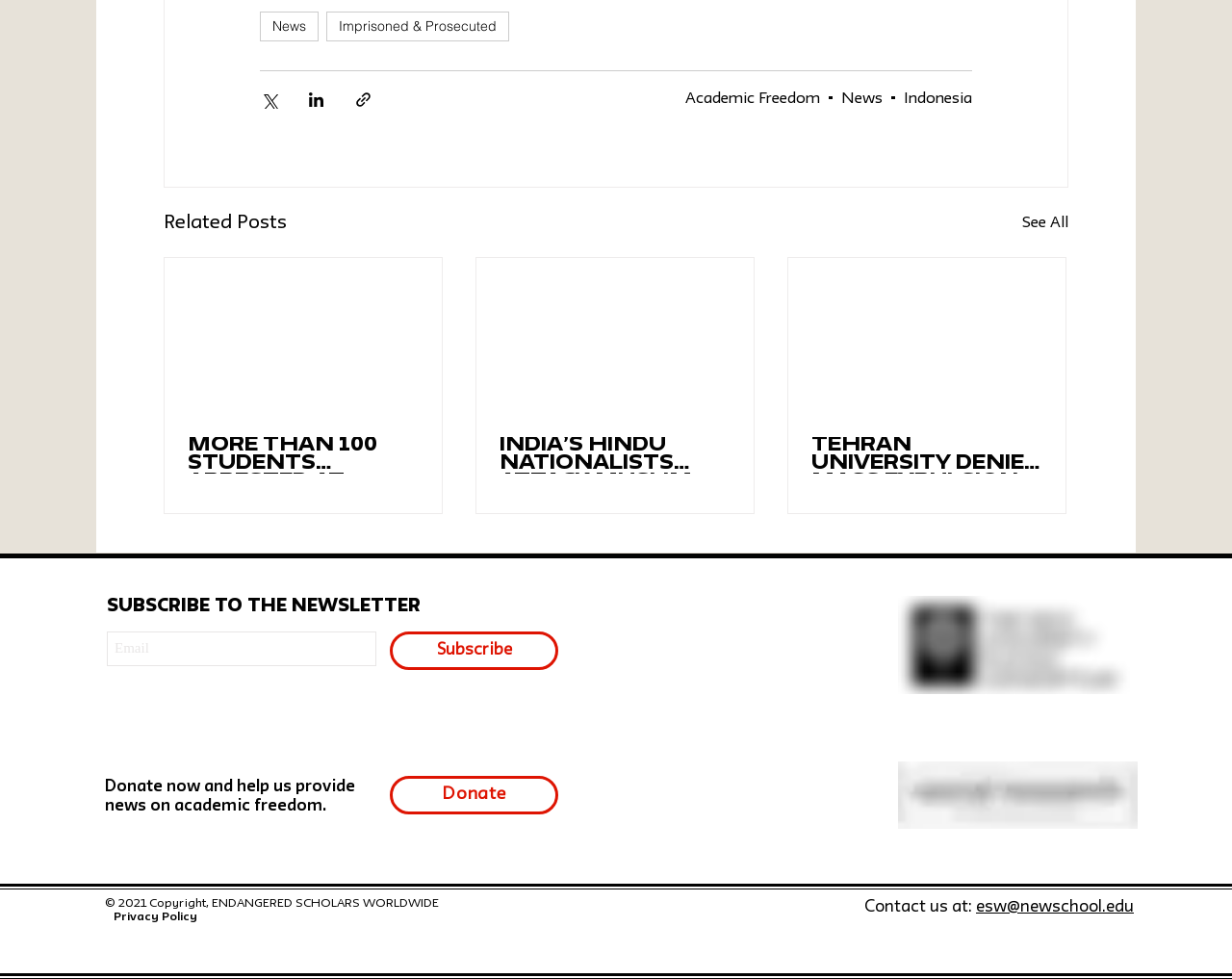Find the bounding box coordinates for the area that should be clicked to accomplish the instruction: "Donate now".

[0.316, 0.792, 0.453, 0.832]